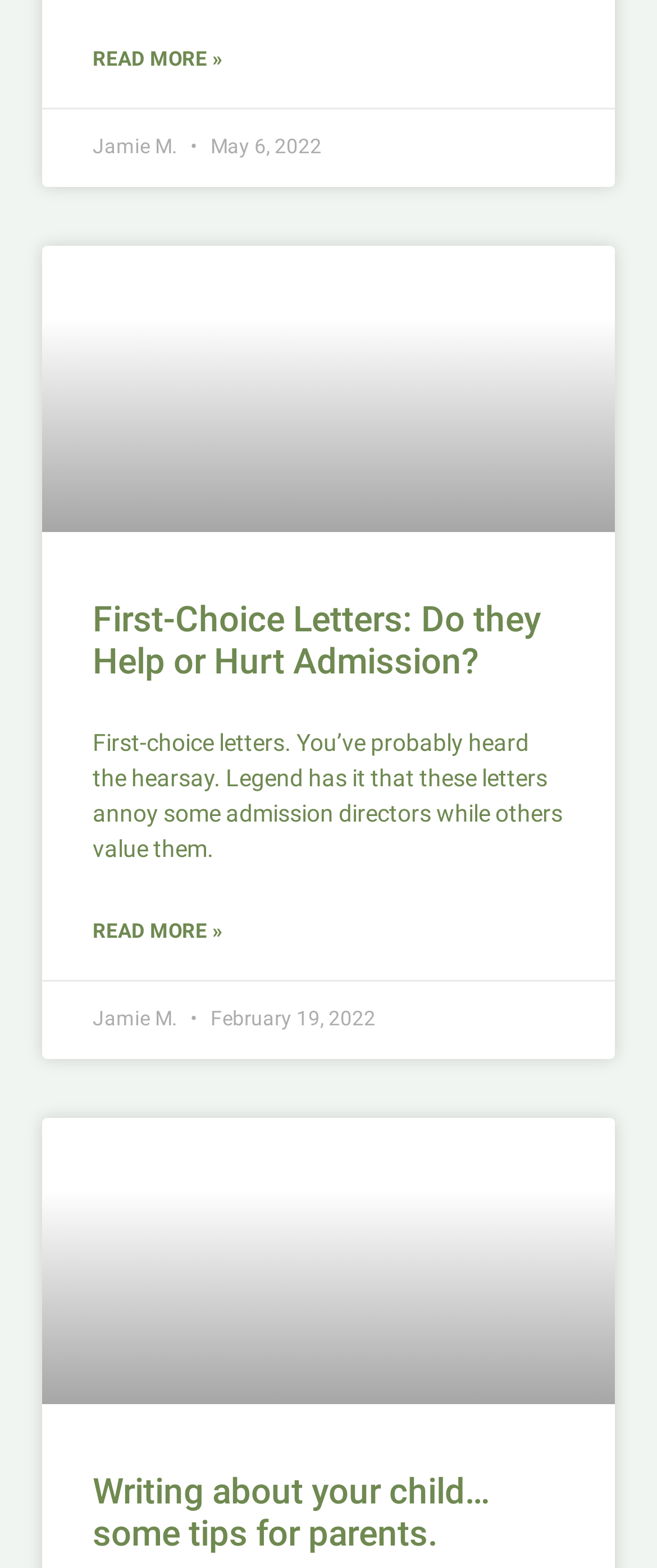What is the date of the second article?
Look at the image and respond with a single word or a short phrase.

February 19, 2022